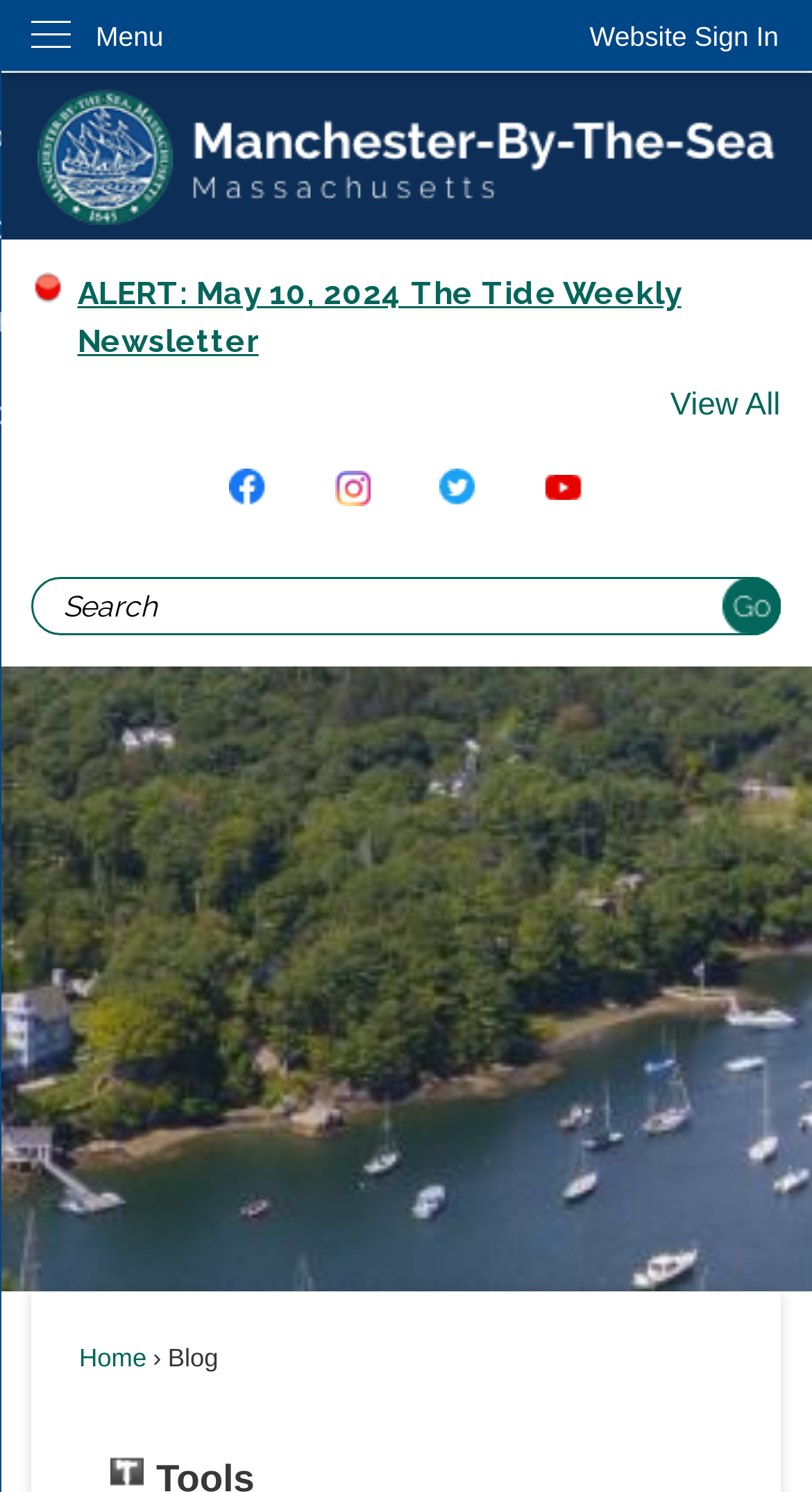Specify the bounding box coordinates of the area that needs to be clicked to achieve the following instruction: "Go to the home page".

[0.039, 0.059, 0.961, 0.15]